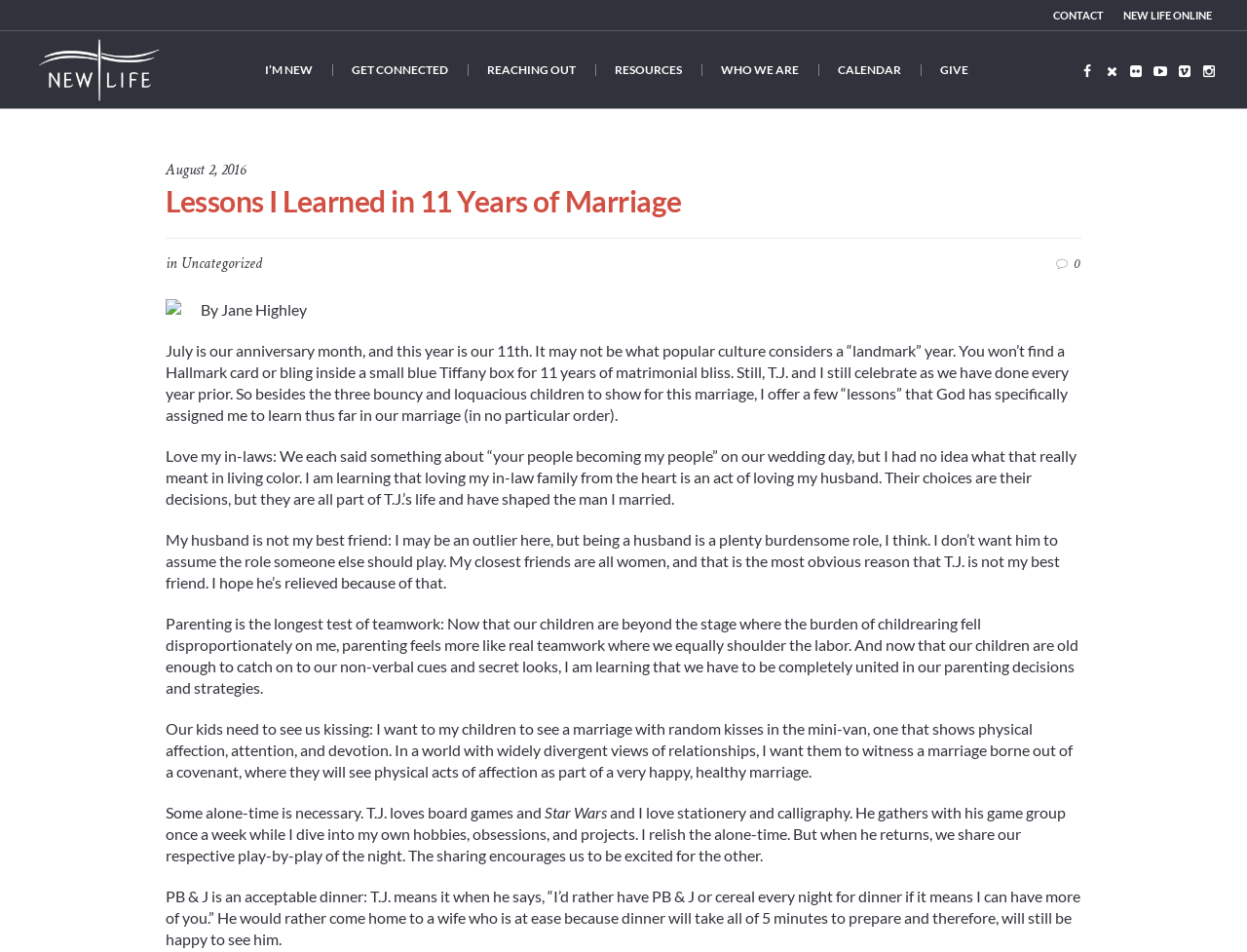How many paragraphs are there in the article? Examine the screenshot and reply using just one word or a brief phrase.

7